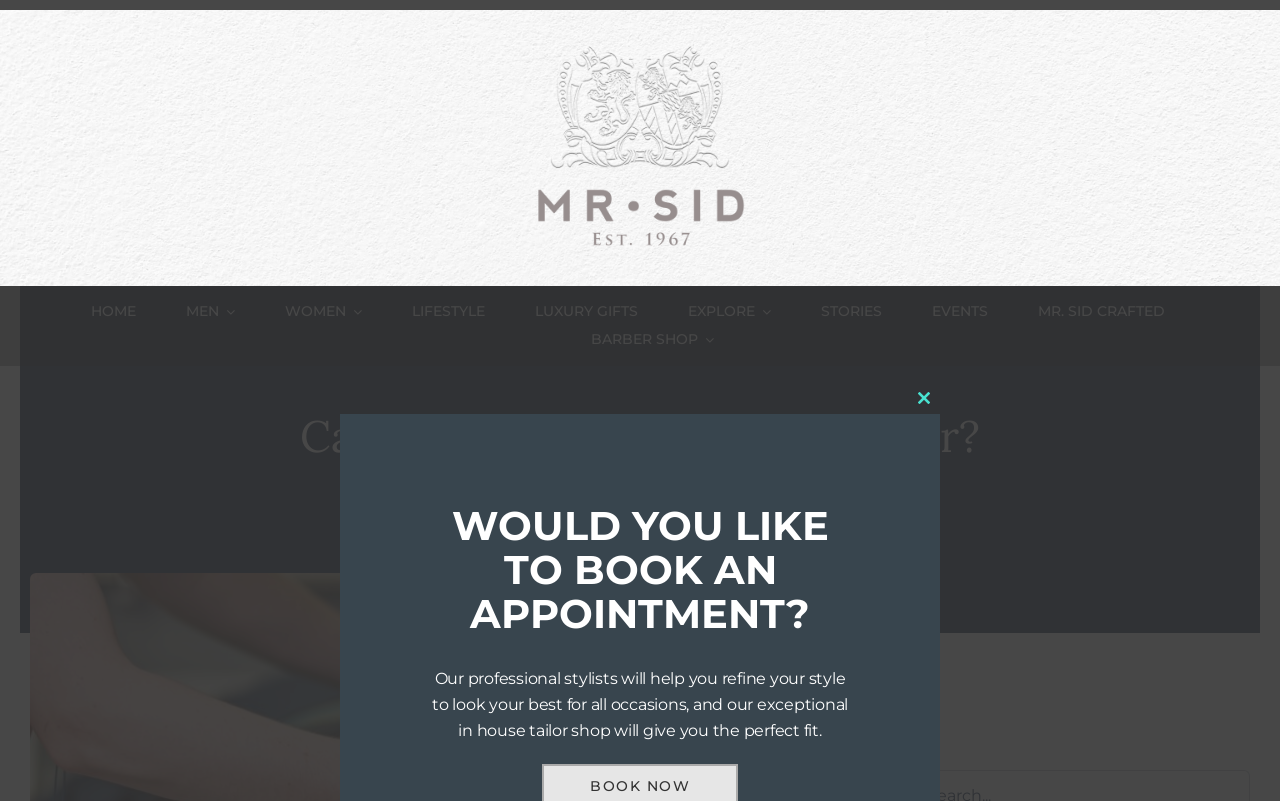What is the last brand listed under 'Accessories' for women?
Look at the image and answer the question using a single word or phrase.

L.G.R